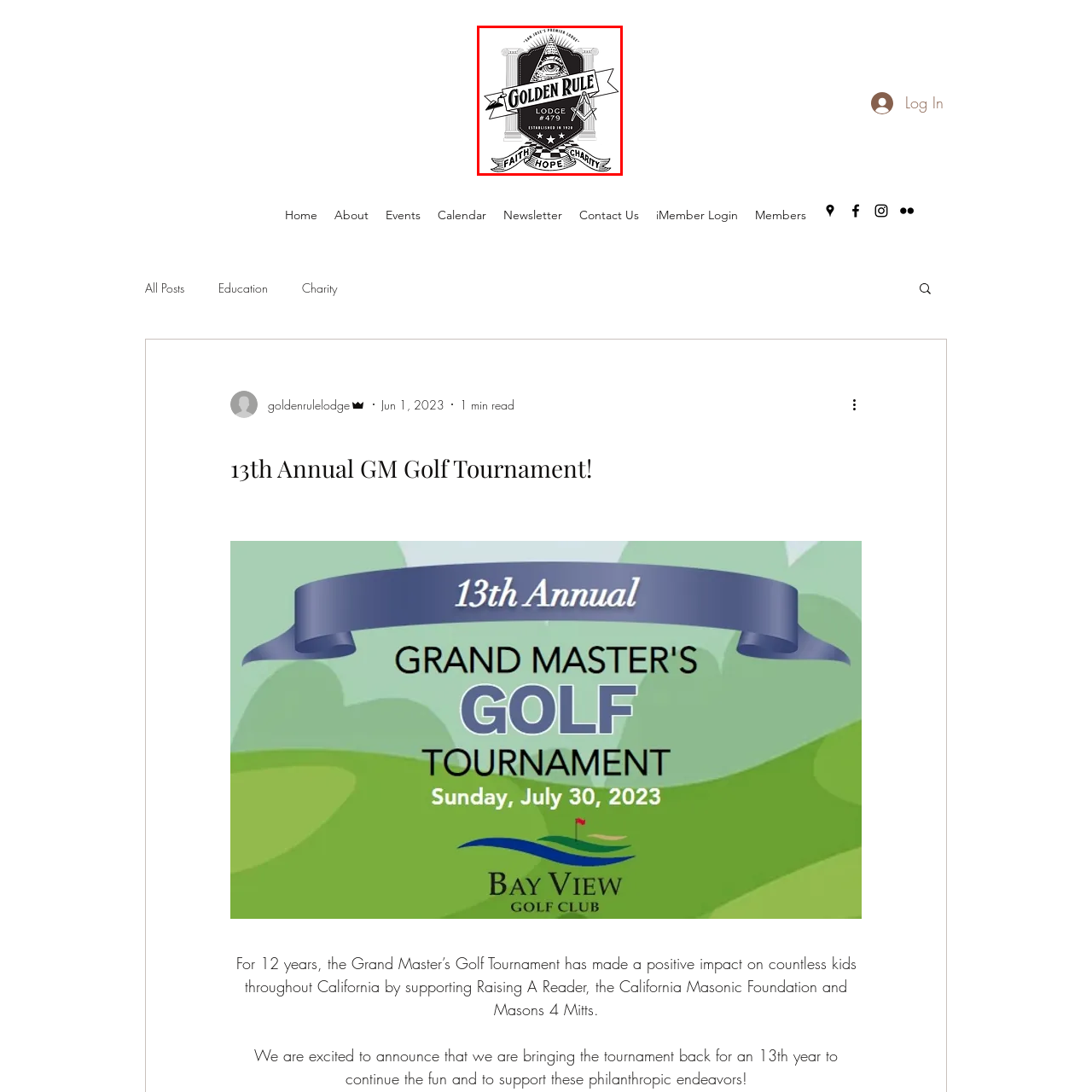What values does the lodge embody?
Focus on the section of the image inside the red bounding box and offer an in-depth answer to the question, utilizing the information visible in the image.

According to the caption, the architectural columns surrounding the all-seeing eye embody the lodge's values of faith, hope, and charity.